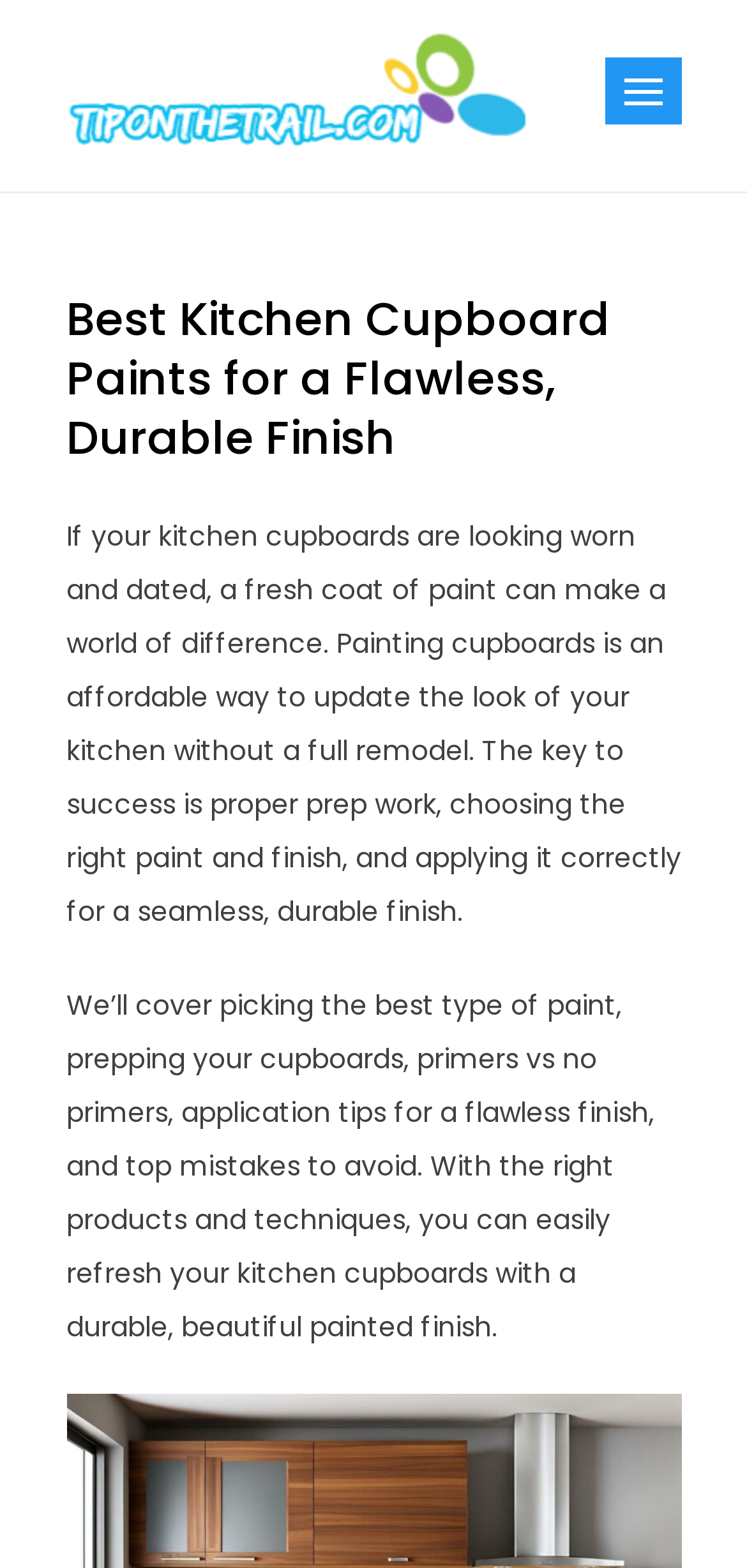Provide your answer in one word or a succinct phrase for the question: 
What is the topic of the webpage?

Kitchen cupboard paint